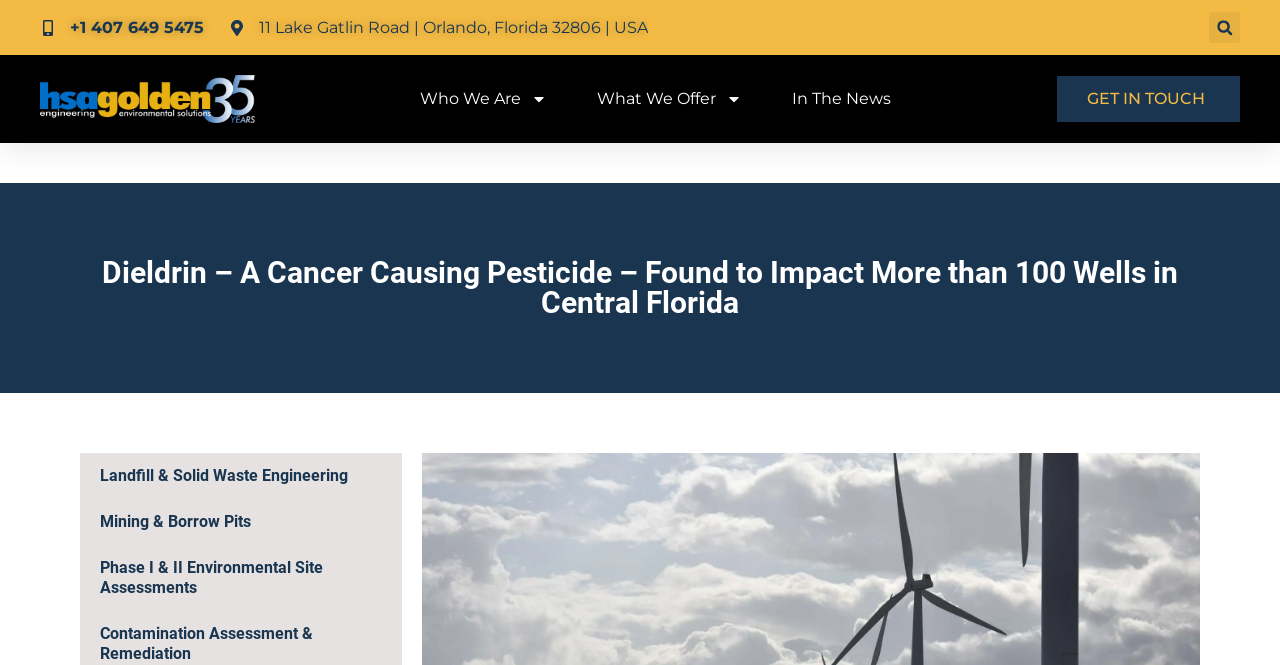Specify the bounding box coordinates of the region I need to click to perform the following instruction: "read the news". The coordinates must be four float numbers in the range of 0 to 1, i.e., [left, top, right, bottom].

[0.619, 0.114, 0.696, 0.183]